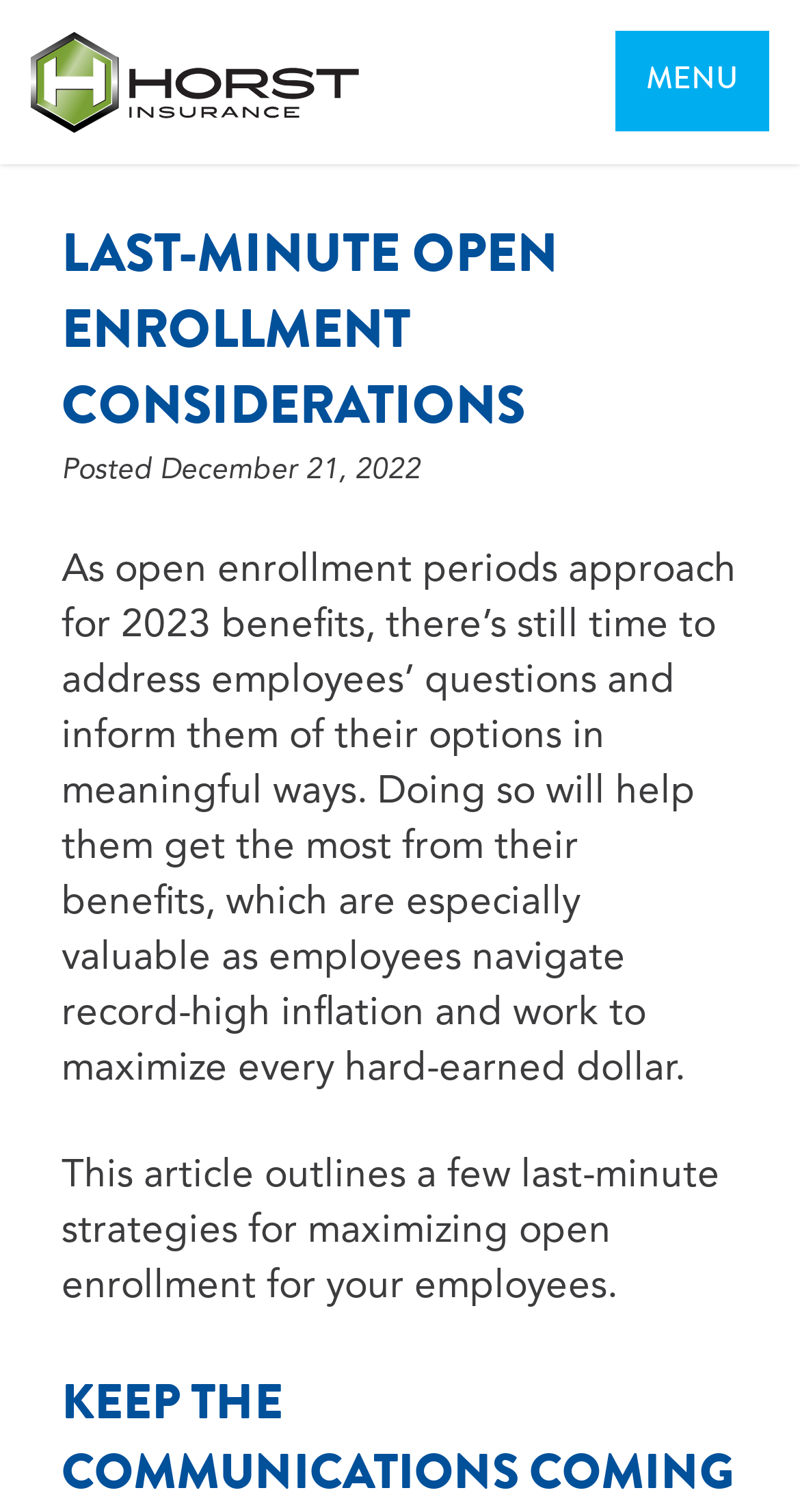Who is the target audience of the article?
Using the image, answer in one word or phrase.

Employers